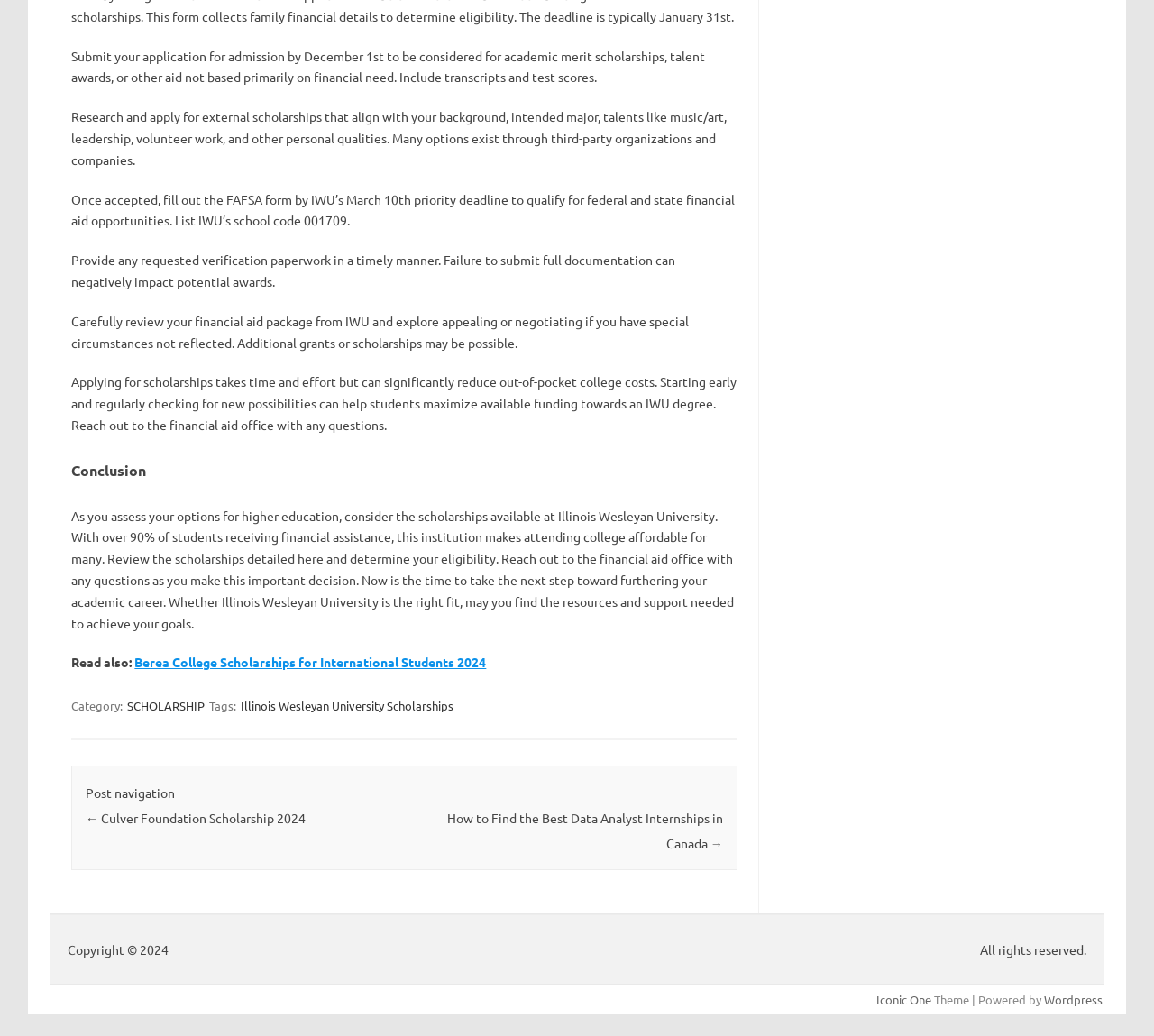What is the name of the university mentioned in the webpage?
Kindly offer a comprehensive and detailed response to the question.

The name of the university mentioned in the webpage is Illinois Wesleyan University, which is mentioned multiple times throughout the main content.